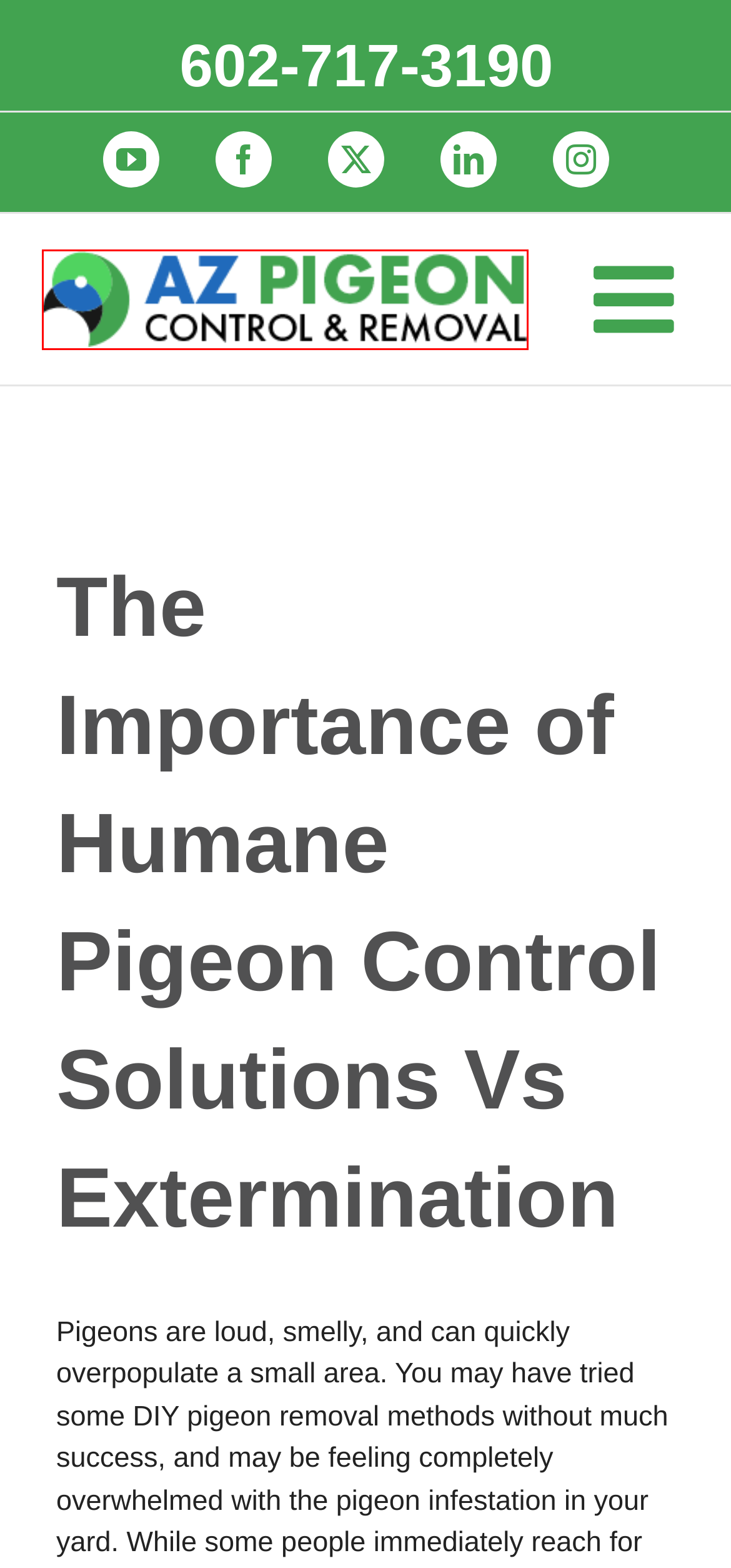You are given a screenshot of a webpage within which there is a red rectangle bounding box. Please choose the best webpage description that matches the new webpage after clicking the selected element in the bounding box. Here are the options:
A. Mike Irby, Author at AZ Pigeon Control & Removal
B. What Happens If I Don't Remove Birds From My Dryer Vent?
C. Professional Pigeon Control And Removal Services In Arizona
D. Get Rid Of Pigeons: 5 Smells They Can't Stand That Will Do The Work
E. Contact Us For Pigeon Removal At AZ Pigeon Control & Removal
F. Pigeon Control Archives - AZ Pigeon Control & Removal
G. Commercial Bird Control: What Options Are Available?
H. What Are The Consequences Of Birds Nesting In Your AC Unit?

C